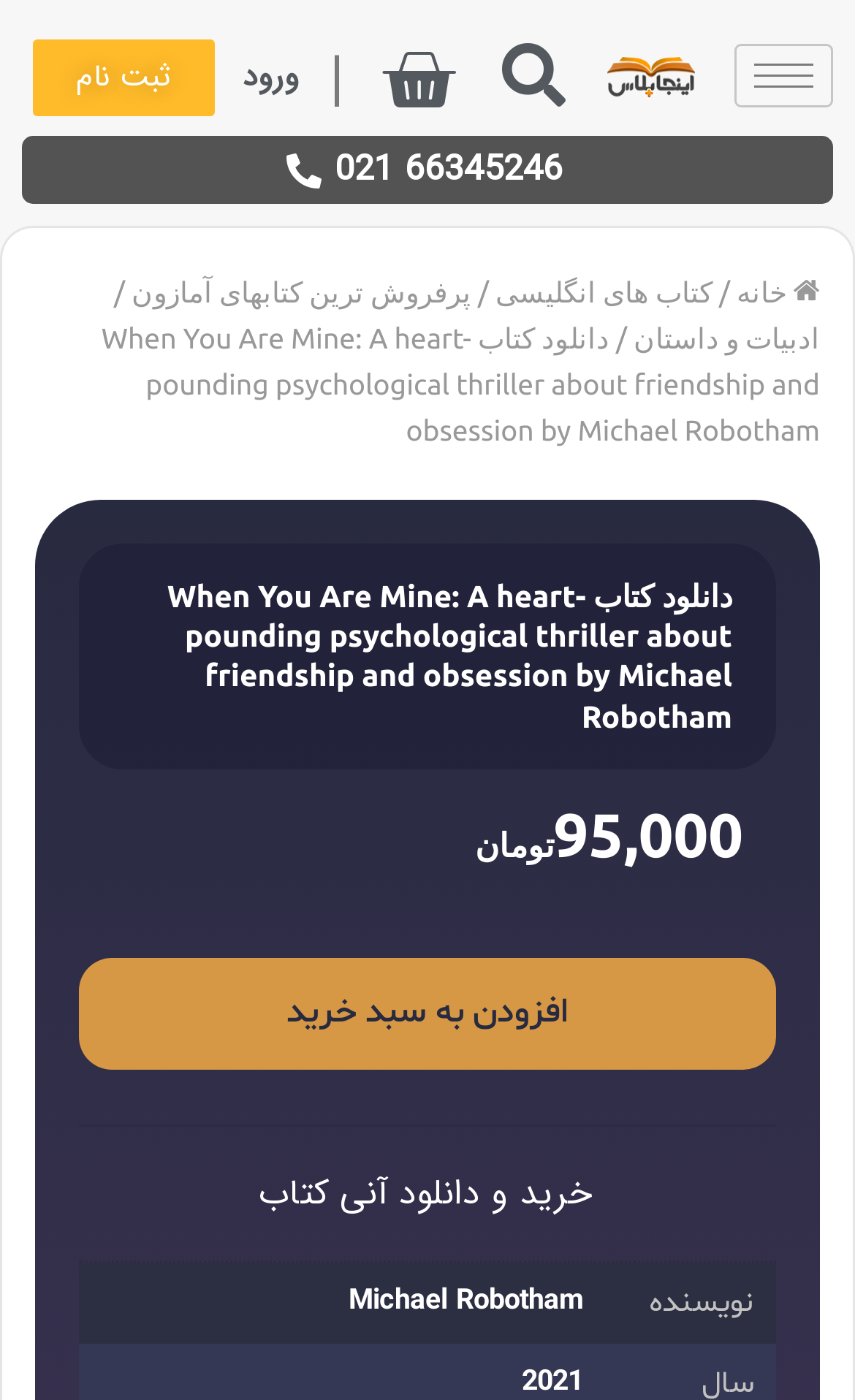Answer the question below with a single word or a brief phrase: 
What is the price of the book?

95,000 تومان